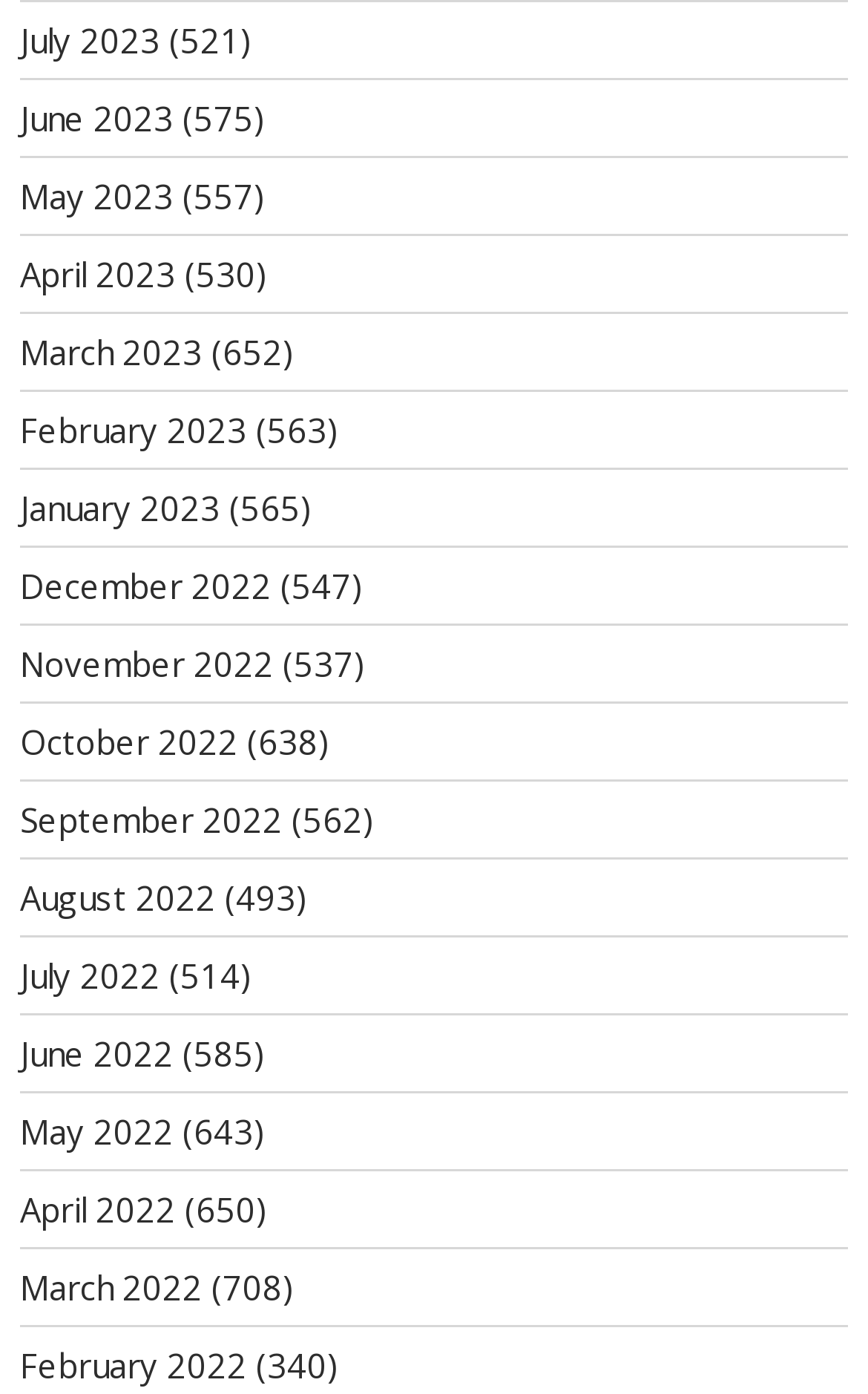What is the highest number in parentheses?
Using the image, elaborate on the answer with as much detail as possible.

I examined the static text elements and found that the highest number in parentheses is 708, which is associated with the month 'March 2022'.